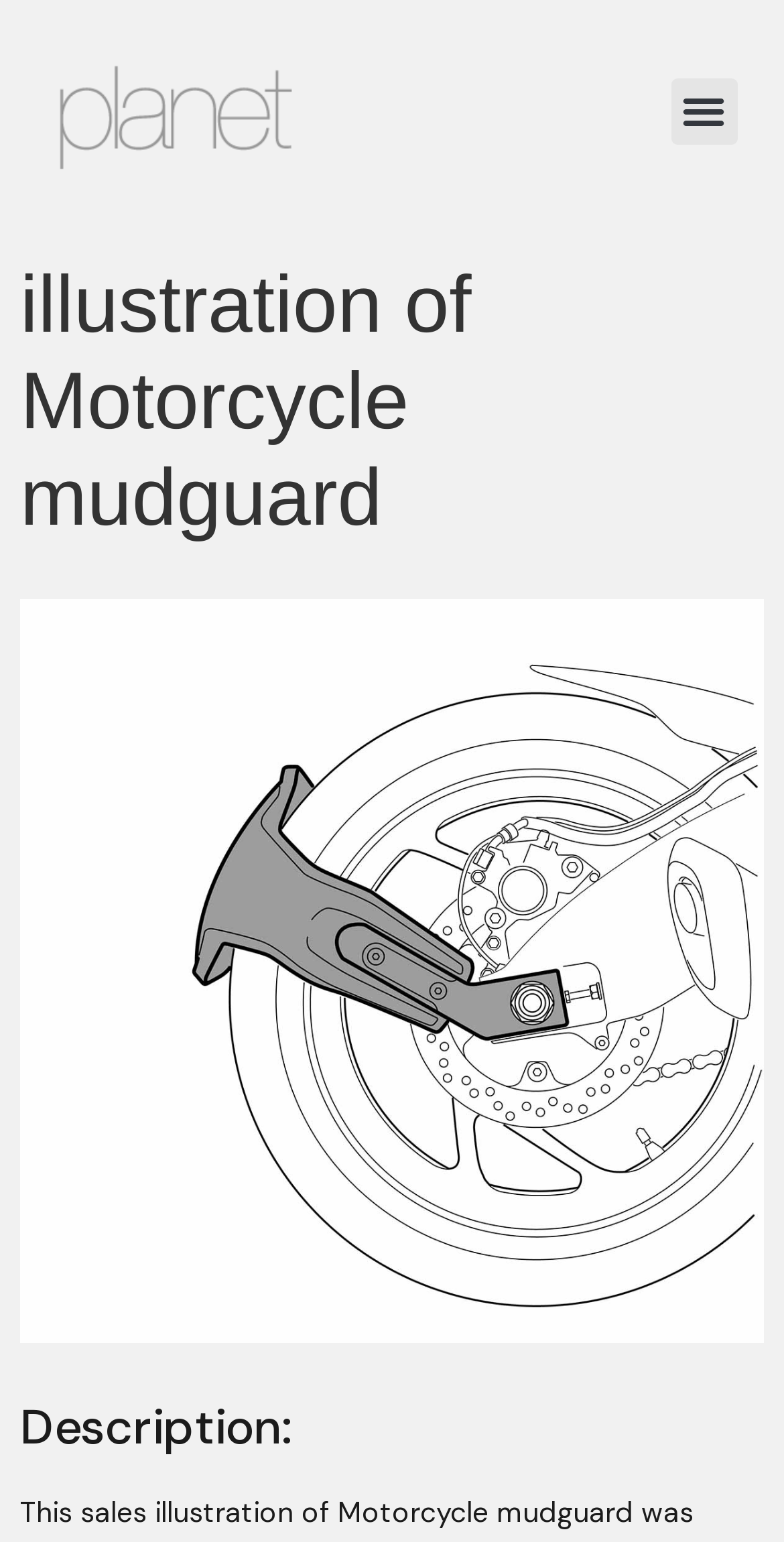What is the logo of the company?
Answer the question with a detailed explanation, including all necessary information.

The logo of the company is 'planet illustration logo' which is an image located at the top left corner of the webpage, as indicated by the bounding box coordinates [0.06, 0.0, 0.386, 0.156].